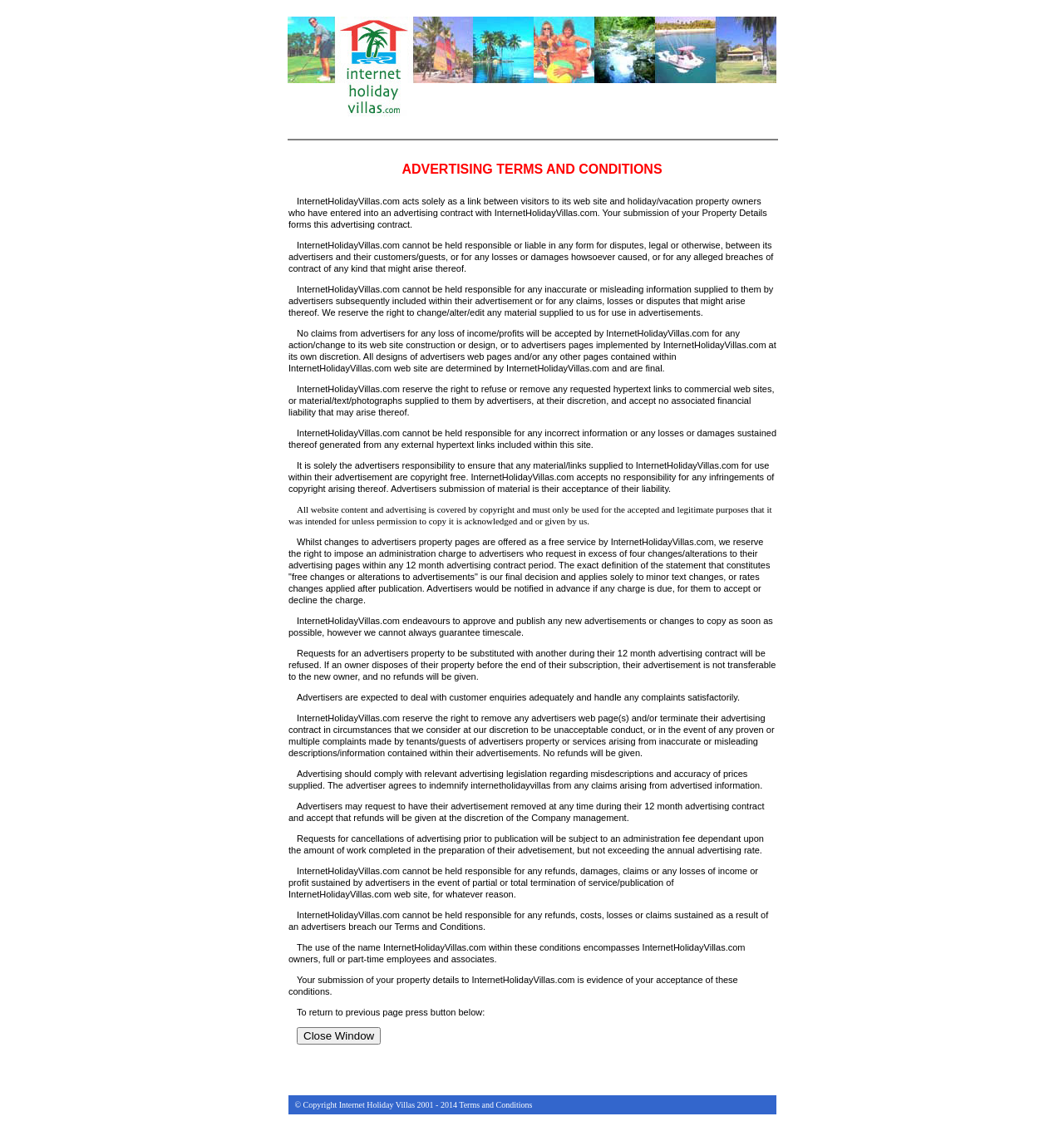Find the bounding box coordinates for the HTML element specified by: "value="Close Window"".

[0.279, 0.908, 0.358, 0.924]